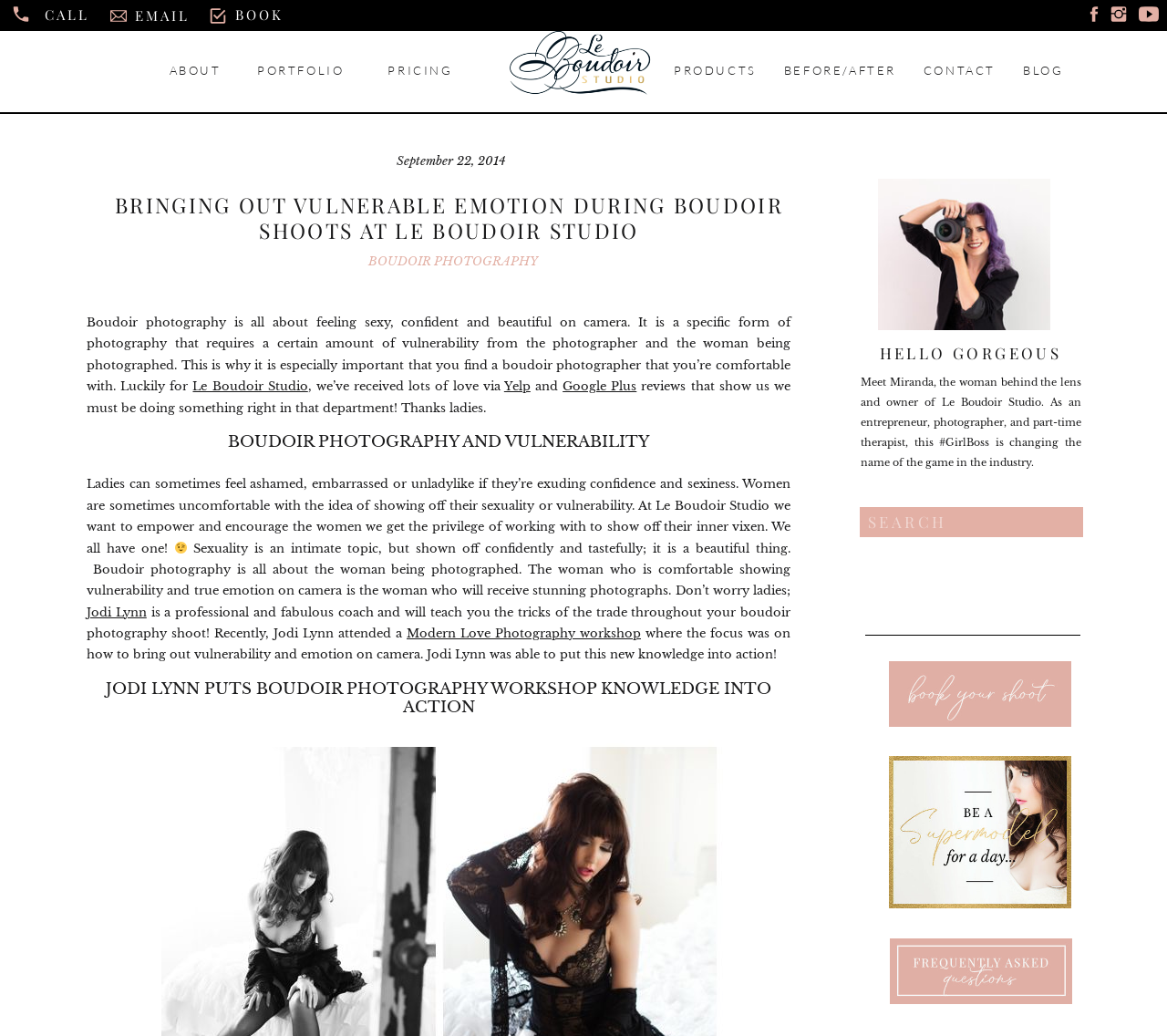Give a detailed account of the webpage, highlighting key information.

This webpage is about Le Boudoir Studio, a boudoir photography studio that aims to empower women to show off their inner confidence and sexuality. At the top of the page, there are several links to different sections of the website, including "CALL", "EMAIL", "BOOK", "ABOUT", "PORTFOLIO", "PRICING", "CONTACT", "BLOG", "PRODUCTS", and "BEFORE/AFTER". 

Below the links, there is a heading that reads "BRINGING OUT VULNERABLE EMOTION DURING BOUDOIR SHOOTS AT LE BOUDOIR STUDIO" followed by a date "September 22, 2014". 

To the right of the heading, there is a section that introduces Miranda, the owner of Le Boudoir Studio, who is a photographer, entrepreneur, and part-time therapist. 

Further down the page, there is a search bar with a label "Search for:" and a textbox to input search queries. 

The main content of the page is divided into several sections. The first section is about boudoir photography, which is described as a form of photography that requires vulnerability from both the photographer and the woman being photographed. It emphasizes the importance of finding a comfortable boudoir photographer. 

The next section is about the studio's approach to boudoir photography, which aims to empower women to show off their inner vixen. There is a smiling face emoji 😉 in this section. 

The following section introduces Jodi Lynn, a professional coach who teaches women how to confidently show vulnerability and true emotion on camera during boudoir photography shoots. There is a mention of Jodi Lynn attending a Modern Love Photography workshop, where she learned how to bring out vulnerability and emotion on camera. 

Throughout the page, there are several links to other pages on the website, including "Le Boudoir Studio", "Yelp", "Google Plus", "boudoir supermodel for a day arizona", and "book your boudoir shoot arizona".